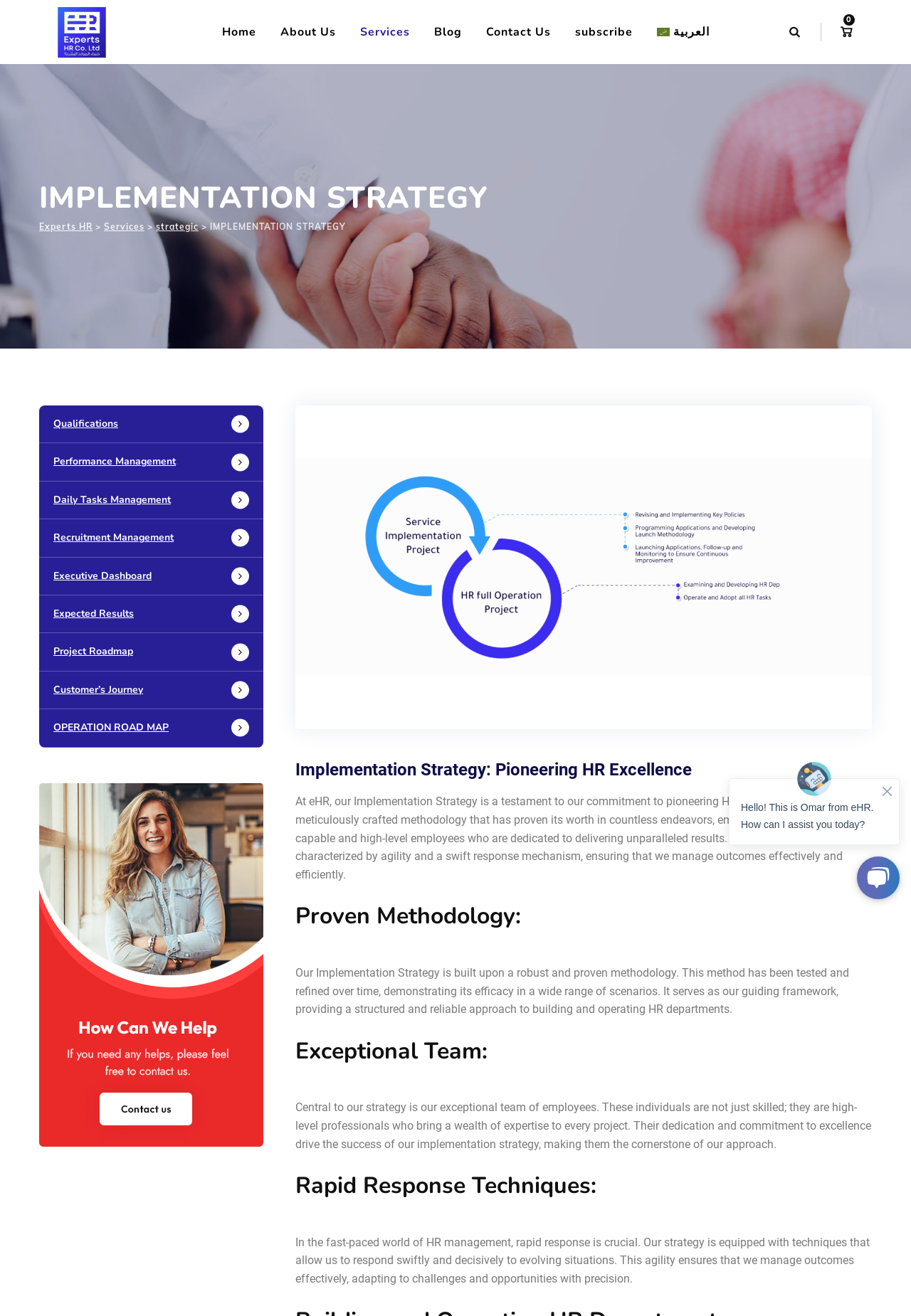Highlight the bounding box of the UI element that corresponds to this description: "0".

[0.92, 0.0, 0.937, 0.049]